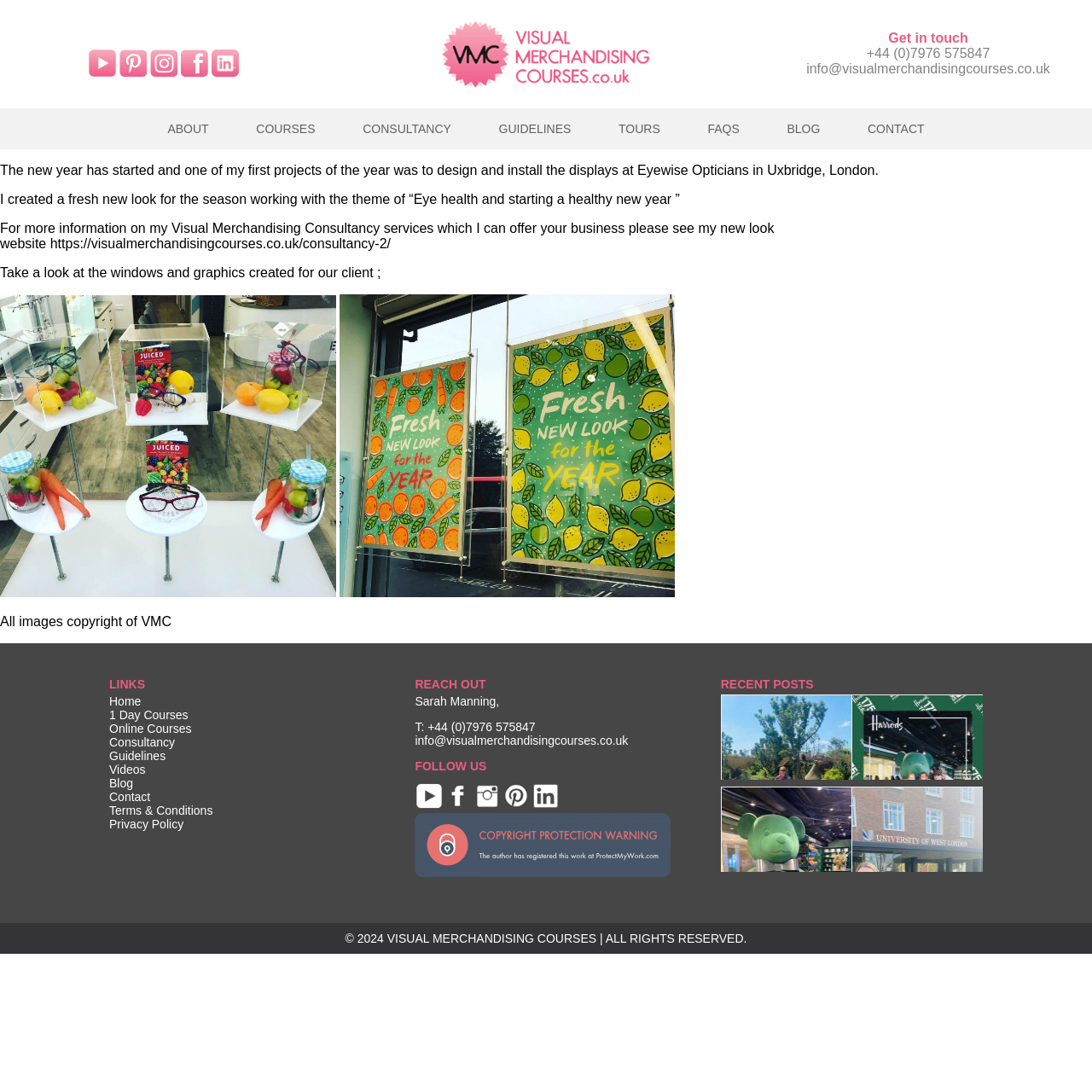Find the bounding box coordinates of the area that needs to be clicked in order to achieve the following instruction: "Search for bursaries". The coordinates should be specified as four float numbers between 0 and 1, i.e., [left, top, right, bottom].

None